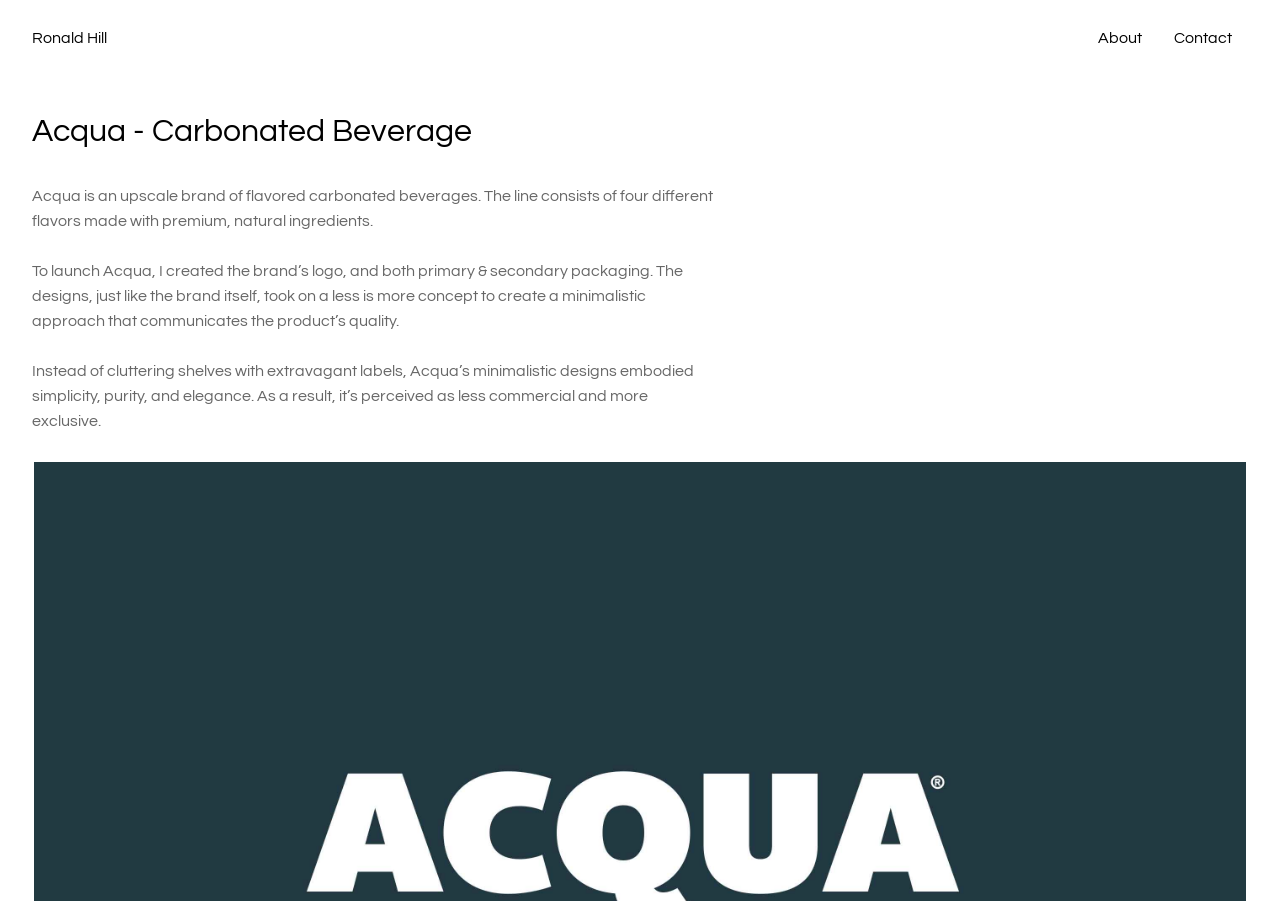Locate the UI element described as follows: "About". Return the bounding box coordinates as four float numbers between 0 and 1 in the order [left, top, right, bottom].

[0.858, 0.033, 0.892, 0.05]